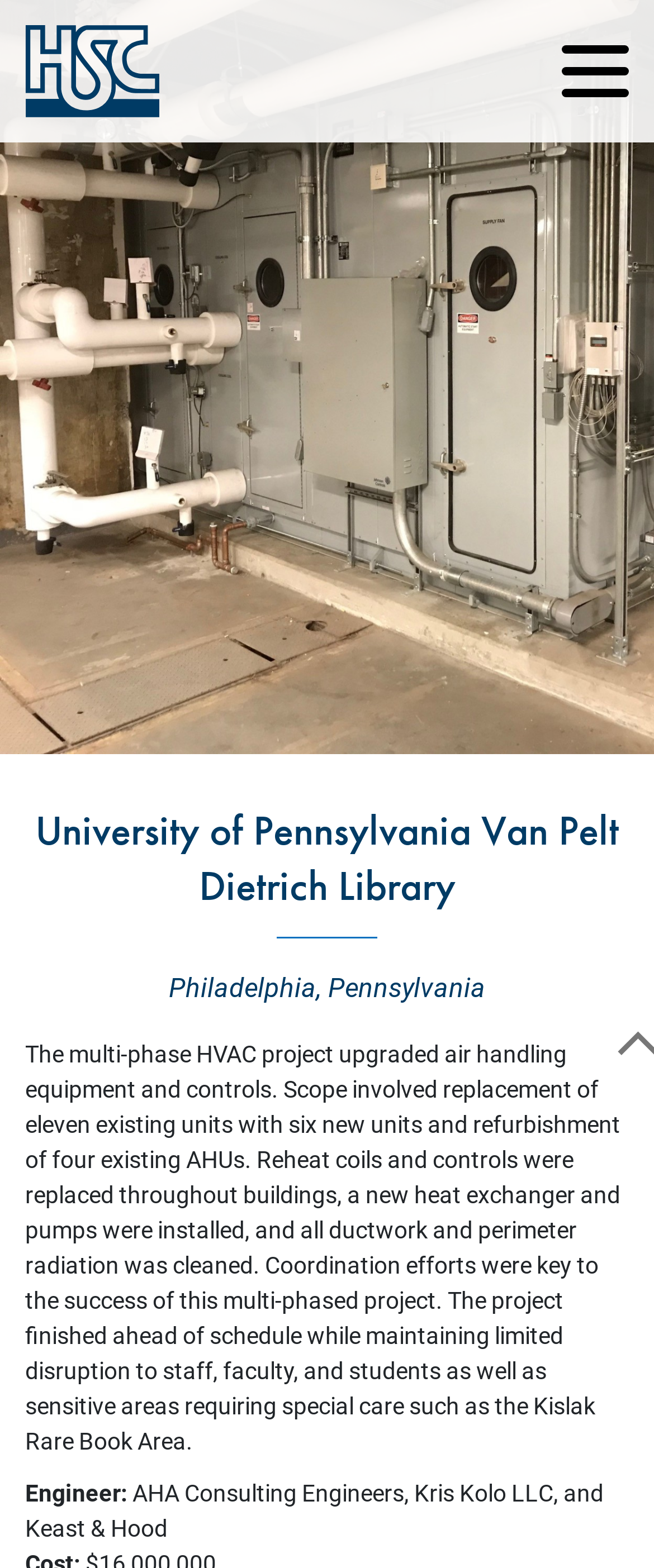Please determine the main heading text of this webpage.

University of Pennsylvania Van Pelt Dietrich Library